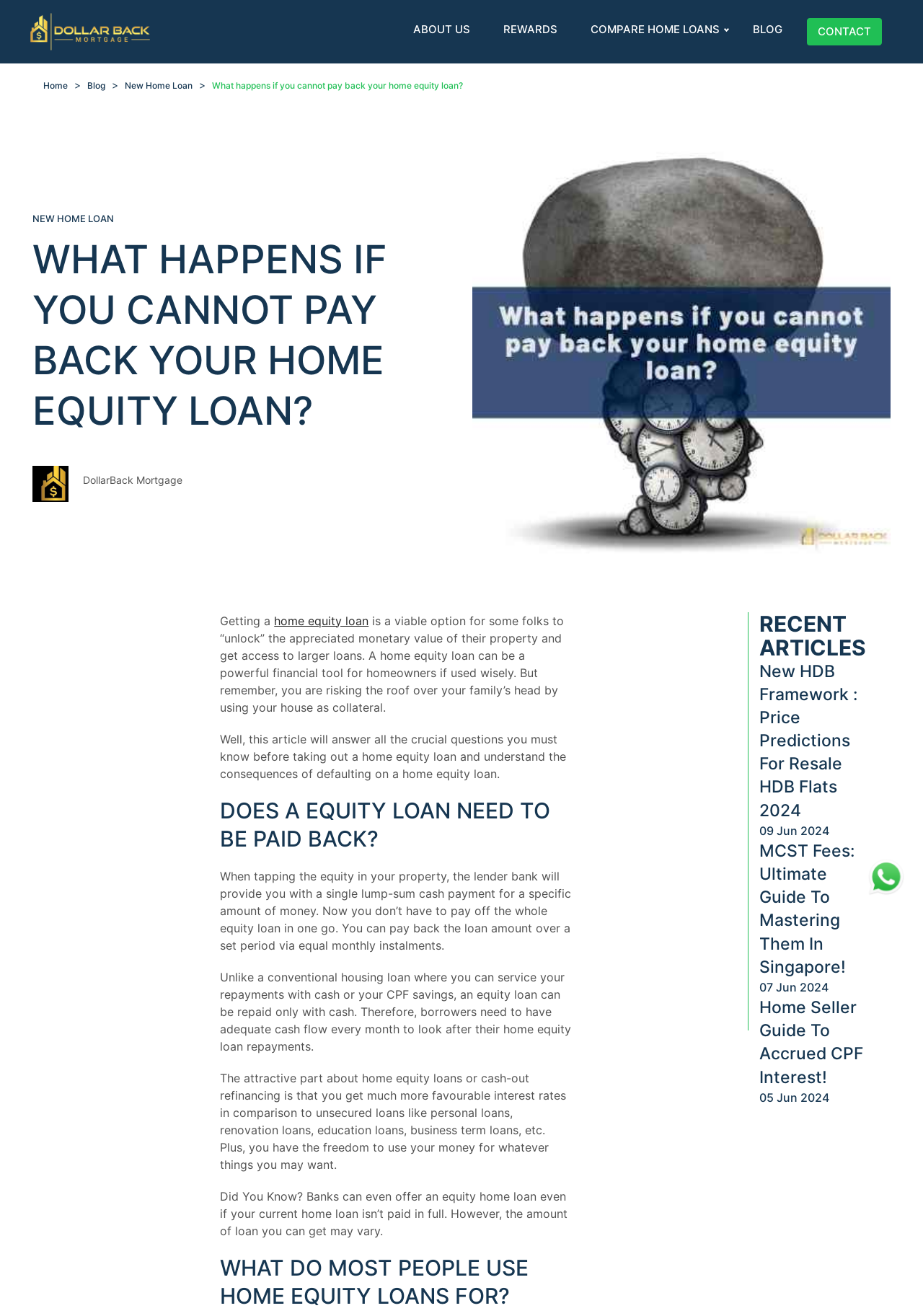Respond to the following question with a brief word or phrase:
What is the main topic of this webpage?

Home equity loan